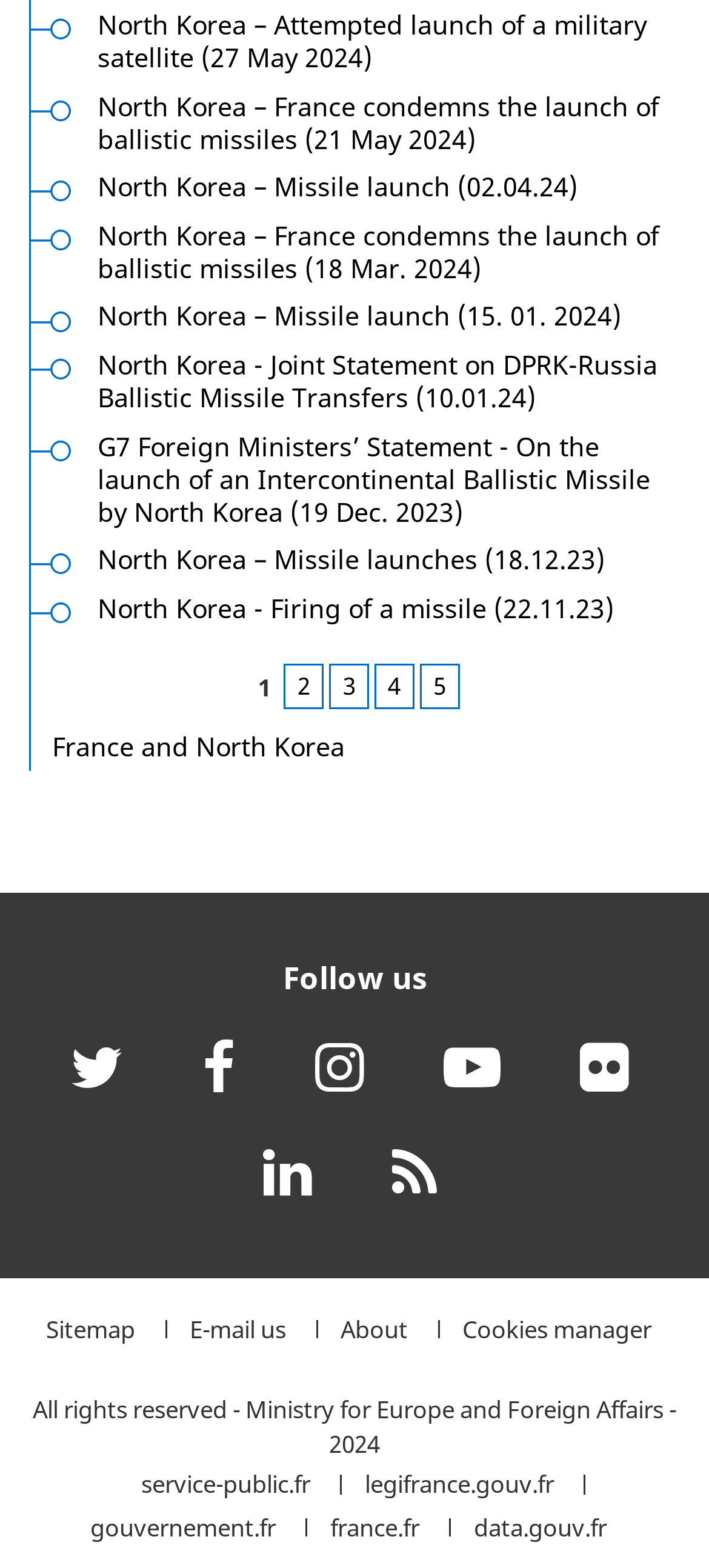How many pages of news articles are there?
Give a one-word or short-phrase answer derived from the screenshot.

5